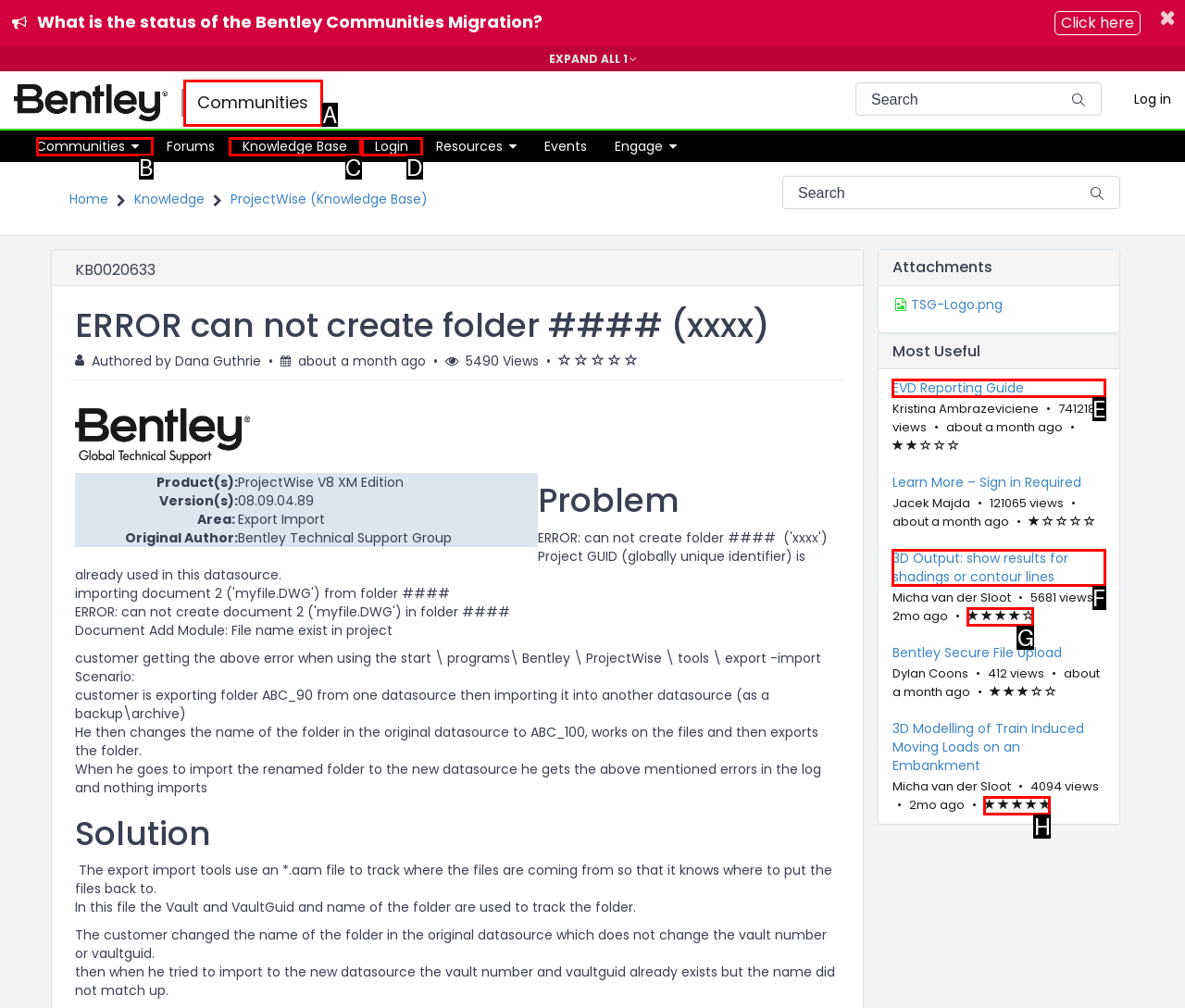Select the option that matches the description: (*) (*) (*) (*) (*). Answer with the letter of the correct option directly.

H